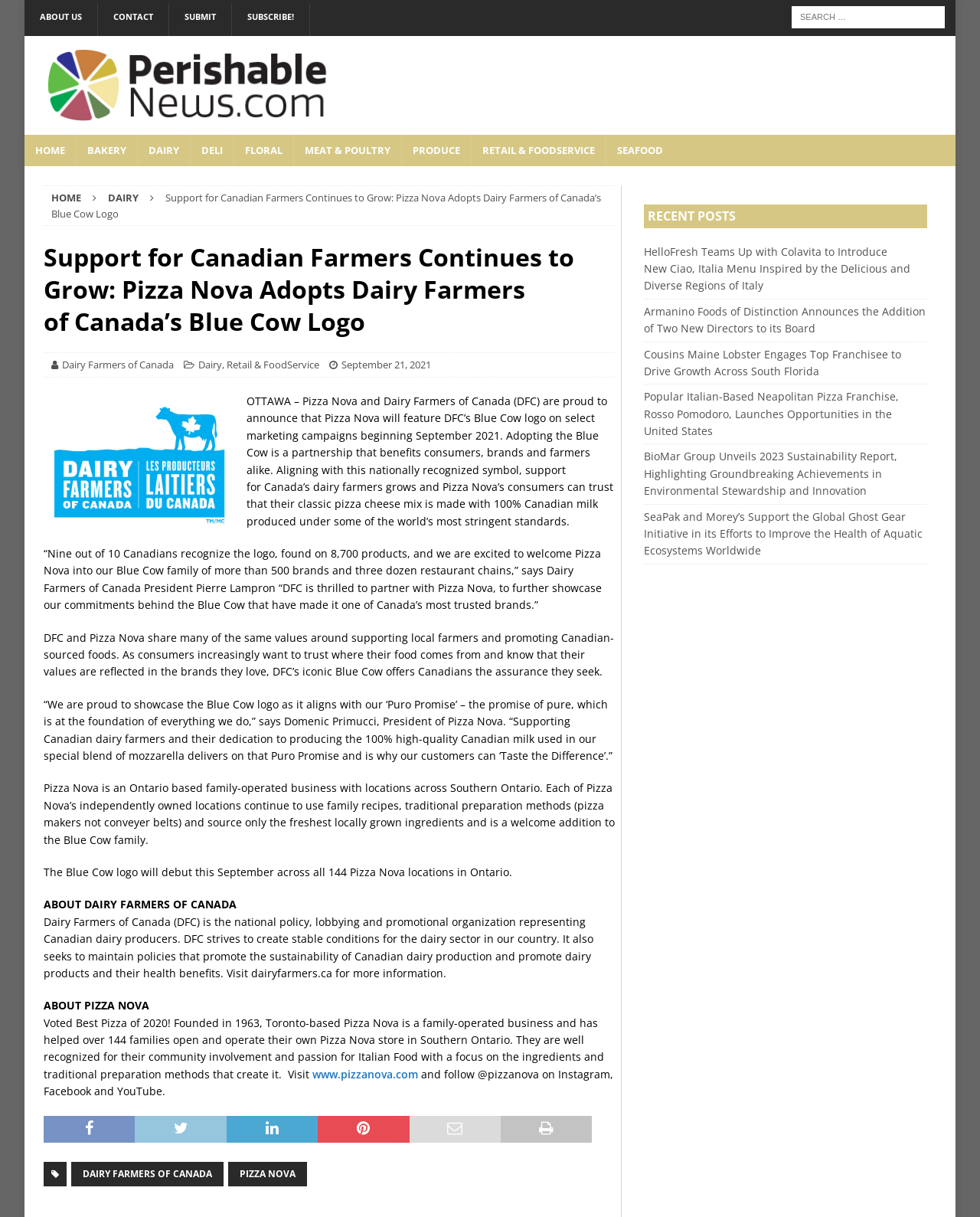How many Pizza Nova locations will feature the Blue Cow logo?
Kindly give a detailed and elaborate answer to the question.

The article states that the Blue Cow logo will debut this September across all 144 Pizza Nova locations in Ontario.